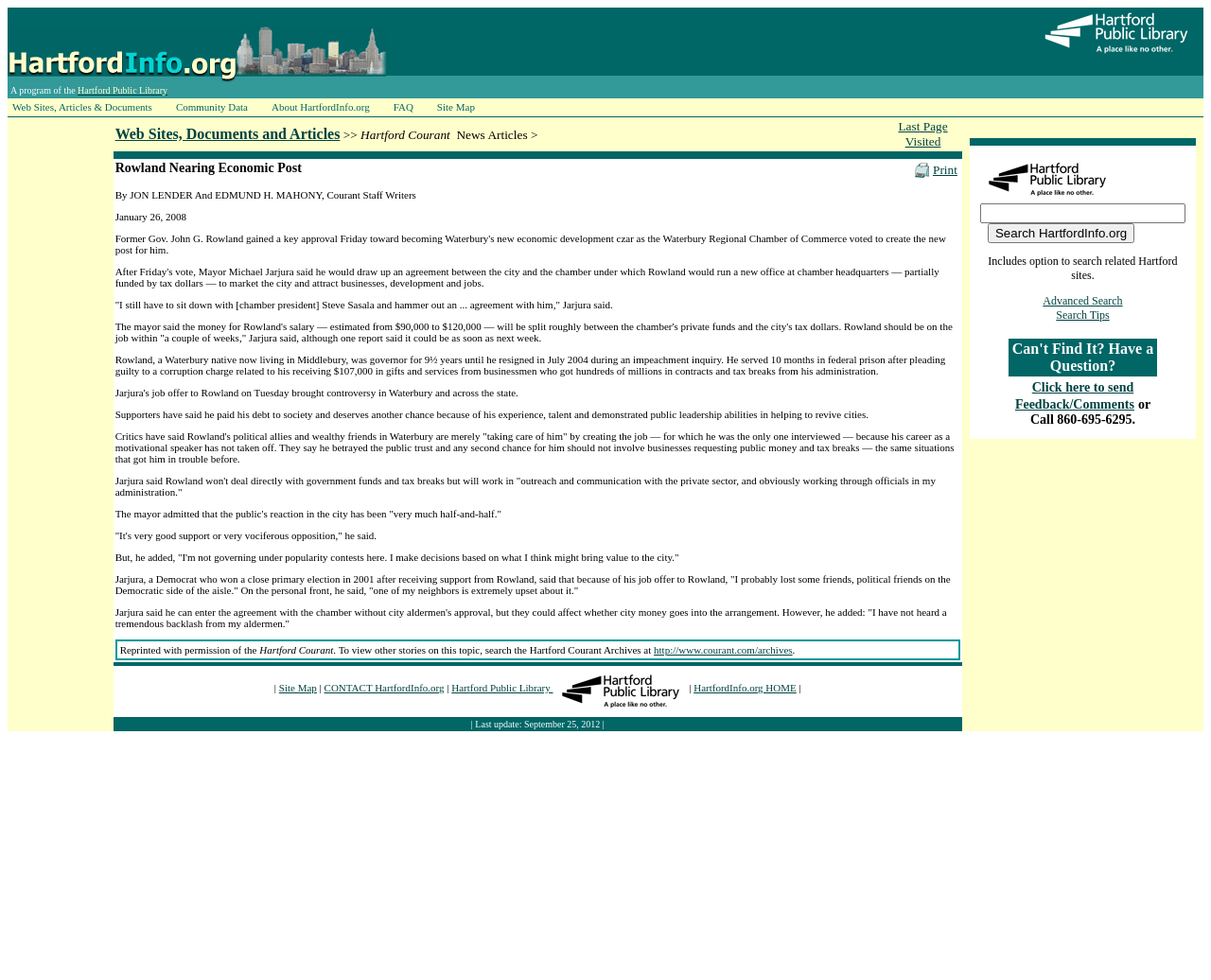Pinpoint the bounding box coordinates of the element you need to click to execute the following instruction: "Go to Site Map". The bounding box should be represented by four float numbers between 0 and 1, in the format [left, top, right, bottom].

[0.23, 0.696, 0.262, 0.708]